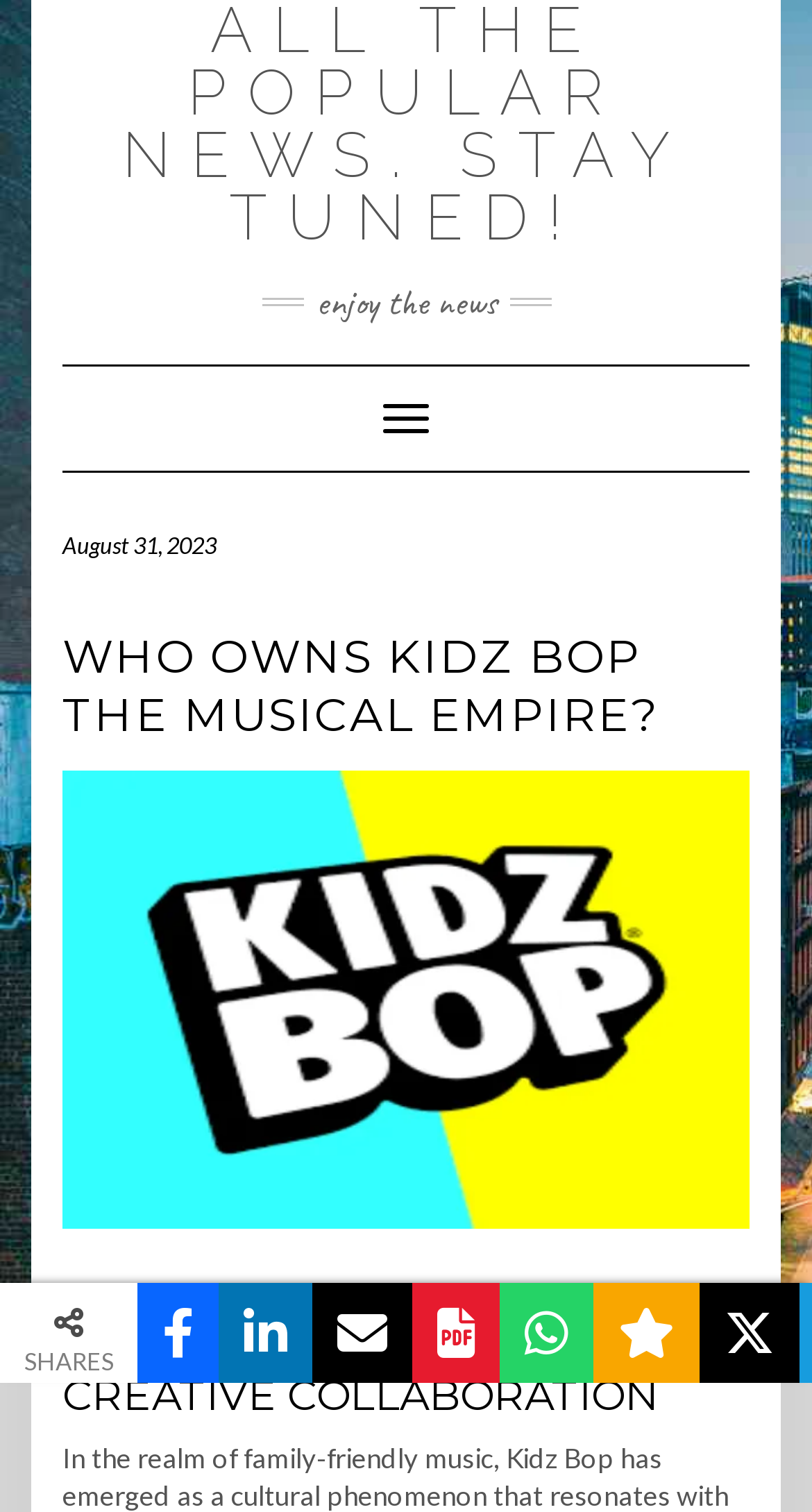Locate the bounding box coordinates of the area where you should click to accomplish the instruction: "View article published on August 31, 2023".

[0.077, 0.351, 0.267, 0.369]